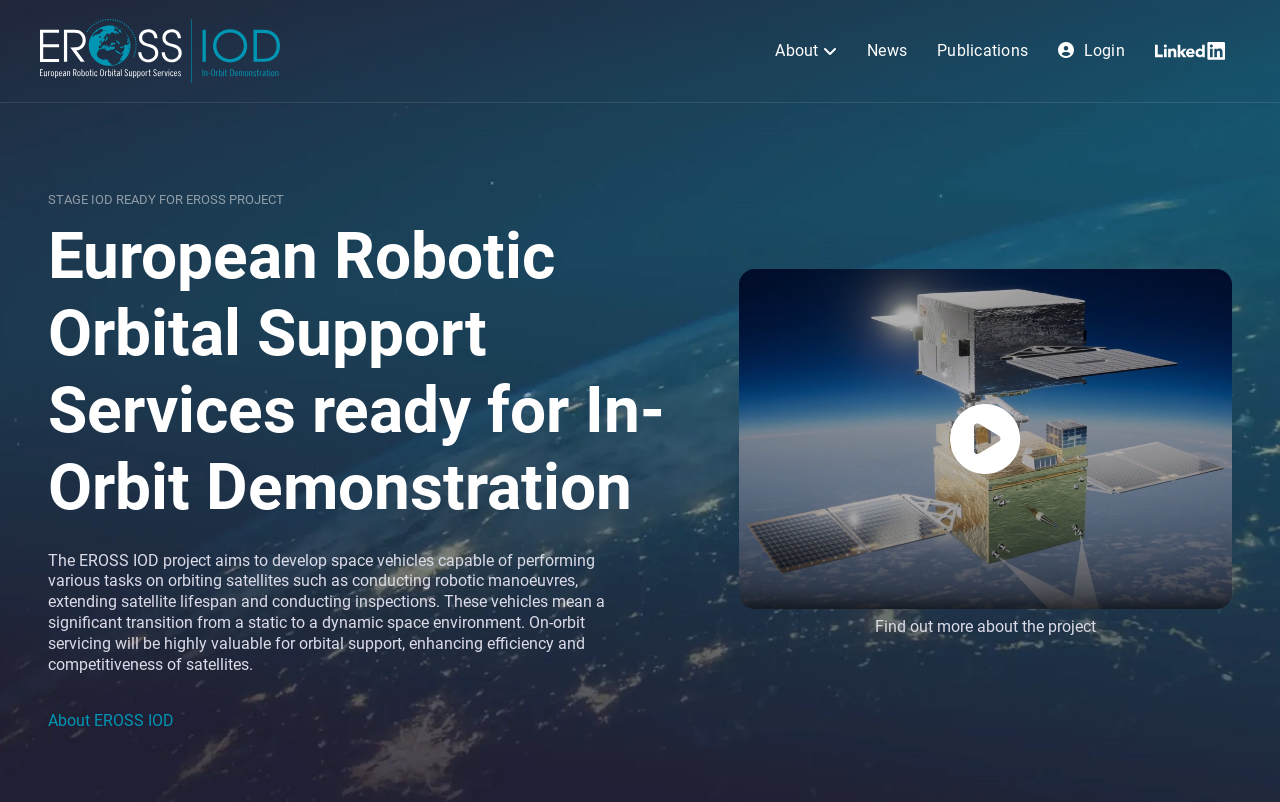Answer briefly with one word or phrase:
What is the current stage of the project?

Stage IOD ready